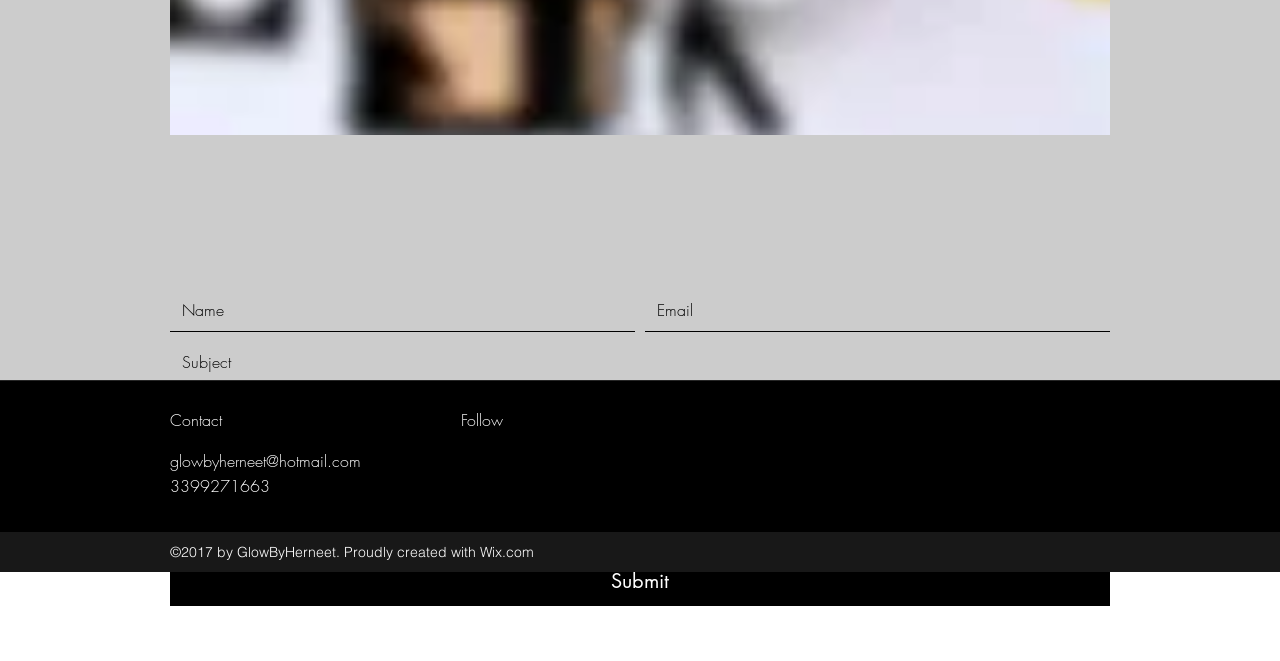What is the email address provided?
Please describe in detail the information shown in the image to answer the question.

The email address is found in two places on the webpage, as a link in the top section and again in the bottom section. It is 'glowbyherneet@hotmail.com'.